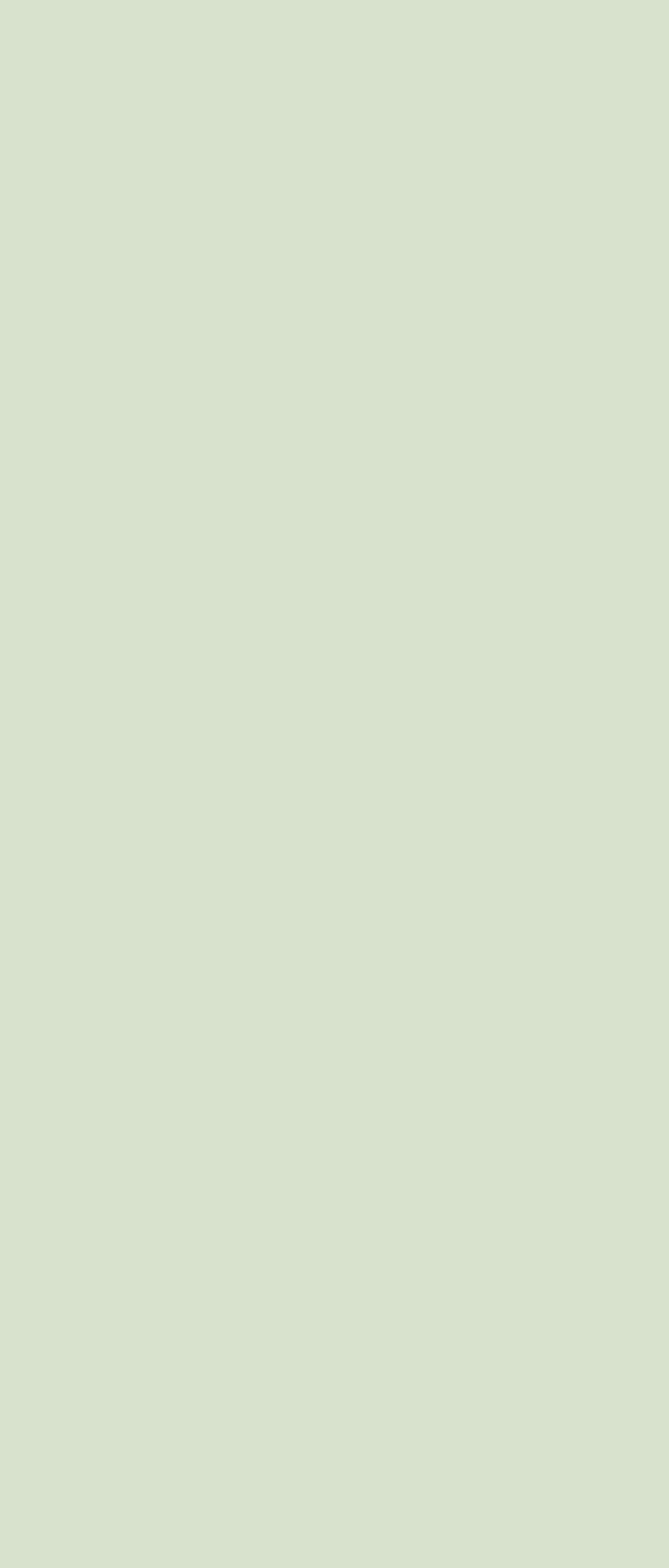How many links are listed under 'POSTS BY DATE'? From the image, respond with a single word or brief phrase.

29